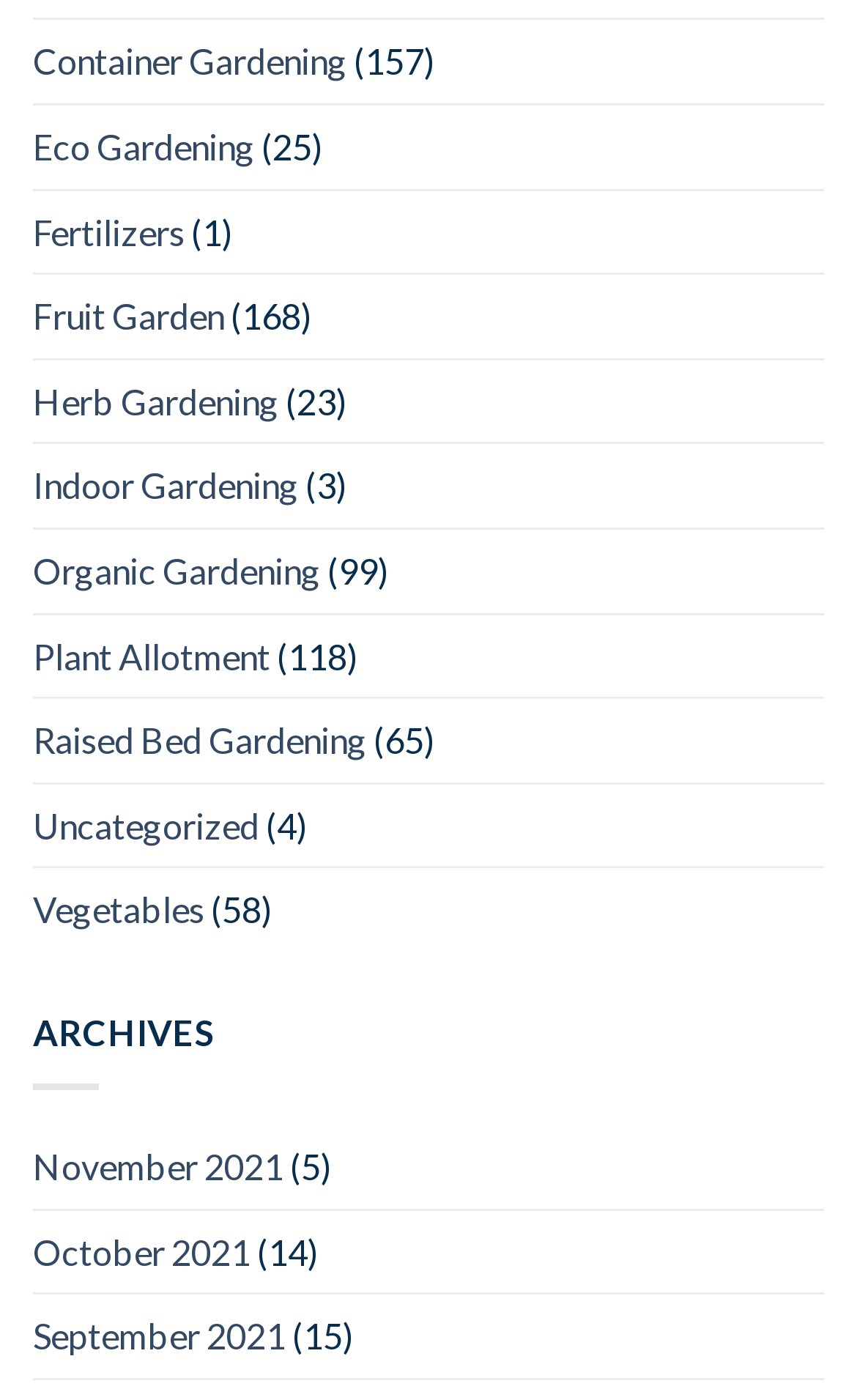Identify the bounding box of the HTML element described here: "Uncategorized". Provide the coordinates as four float numbers between 0 and 1: [left, top, right, bottom].

[0.038, 0.56, 0.303, 0.619]